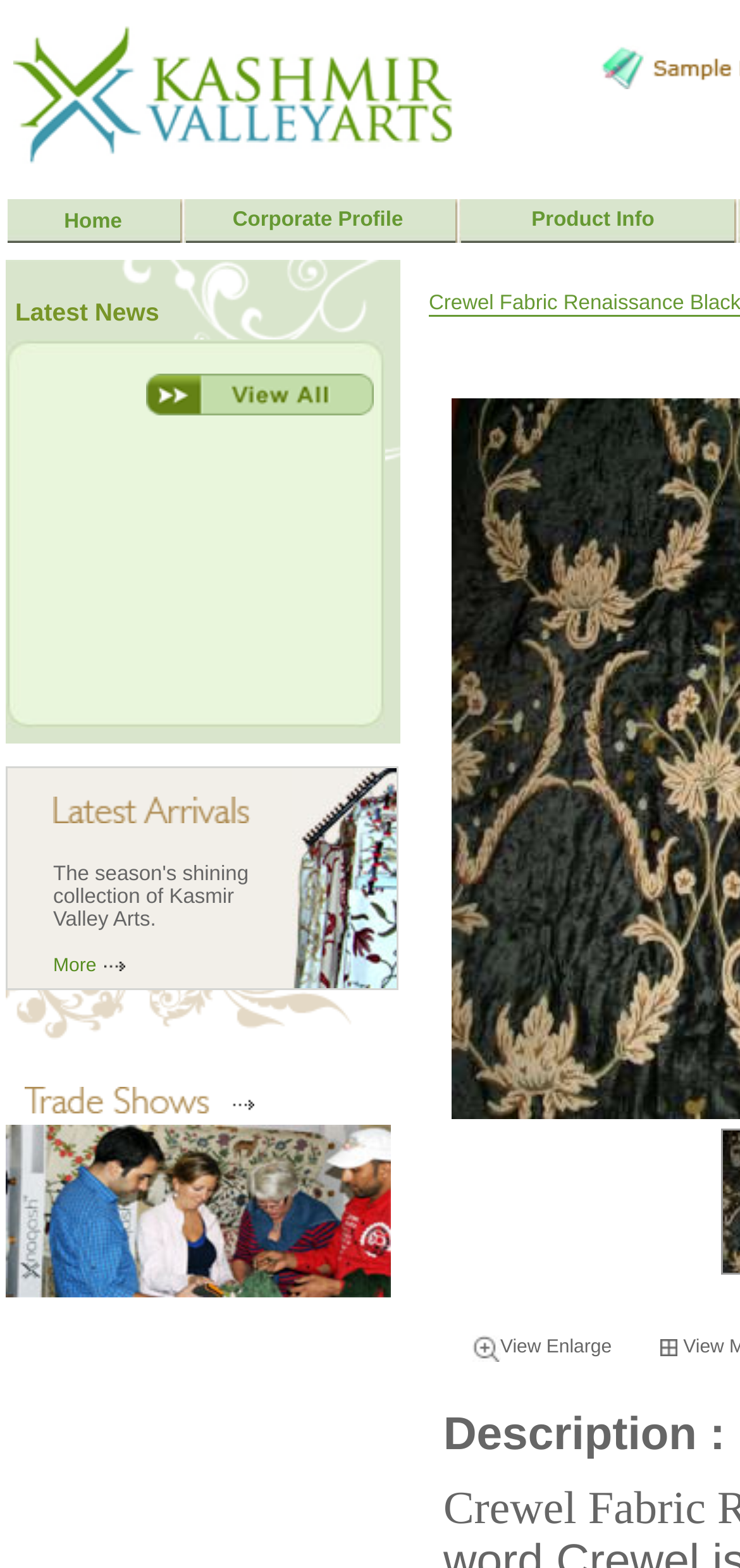Please locate the bounding box coordinates of the element's region that needs to be clicked to follow the instruction: "Check Product Info". The bounding box coordinates should be provided as four float numbers between 0 and 1, i.e., [left, top, right, bottom].

[0.622, 0.128, 0.981, 0.154]